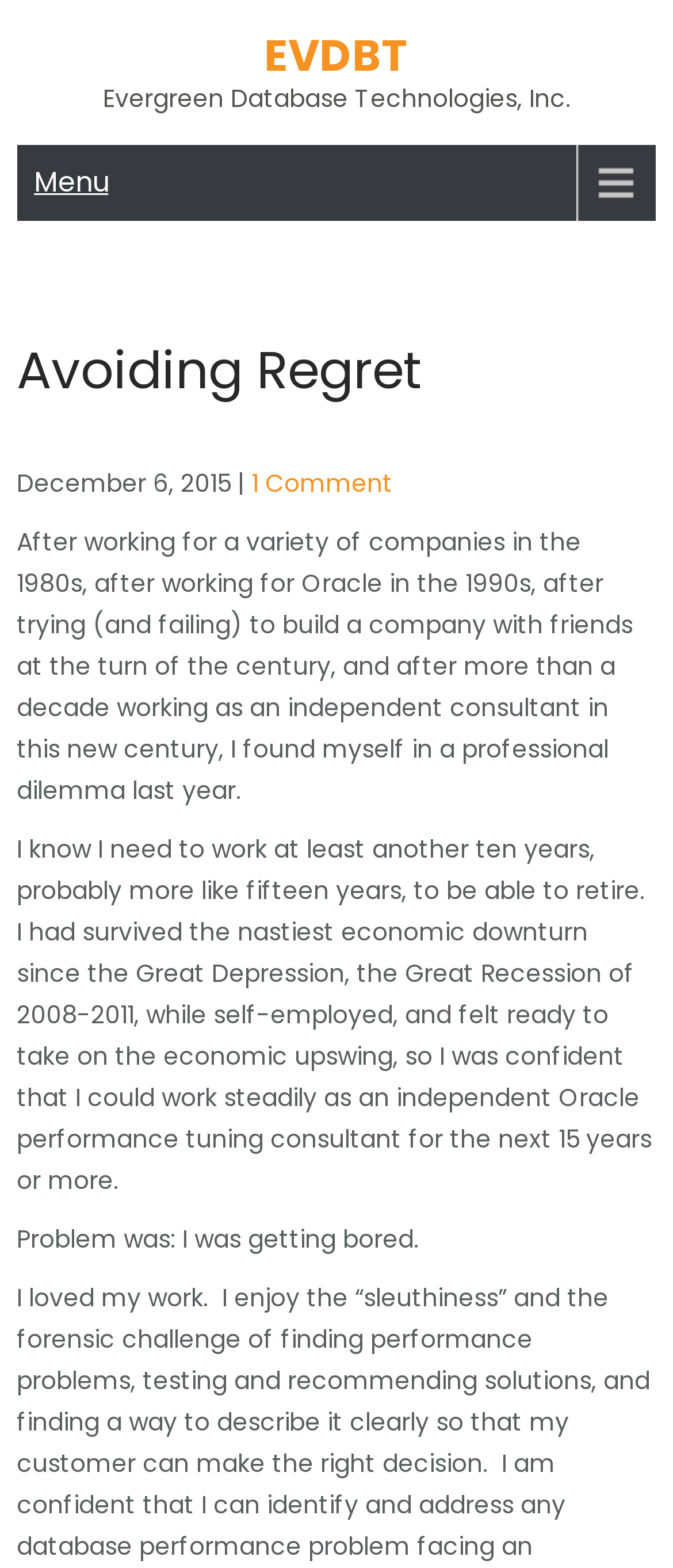Using the provided description: "1 Comment", find the bounding box coordinates of the corresponding UI element. The output should be four float numbers between 0 and 1, in the format [left, top, right, bottom].

[0.374, 0.297, 0.584, 0.319]